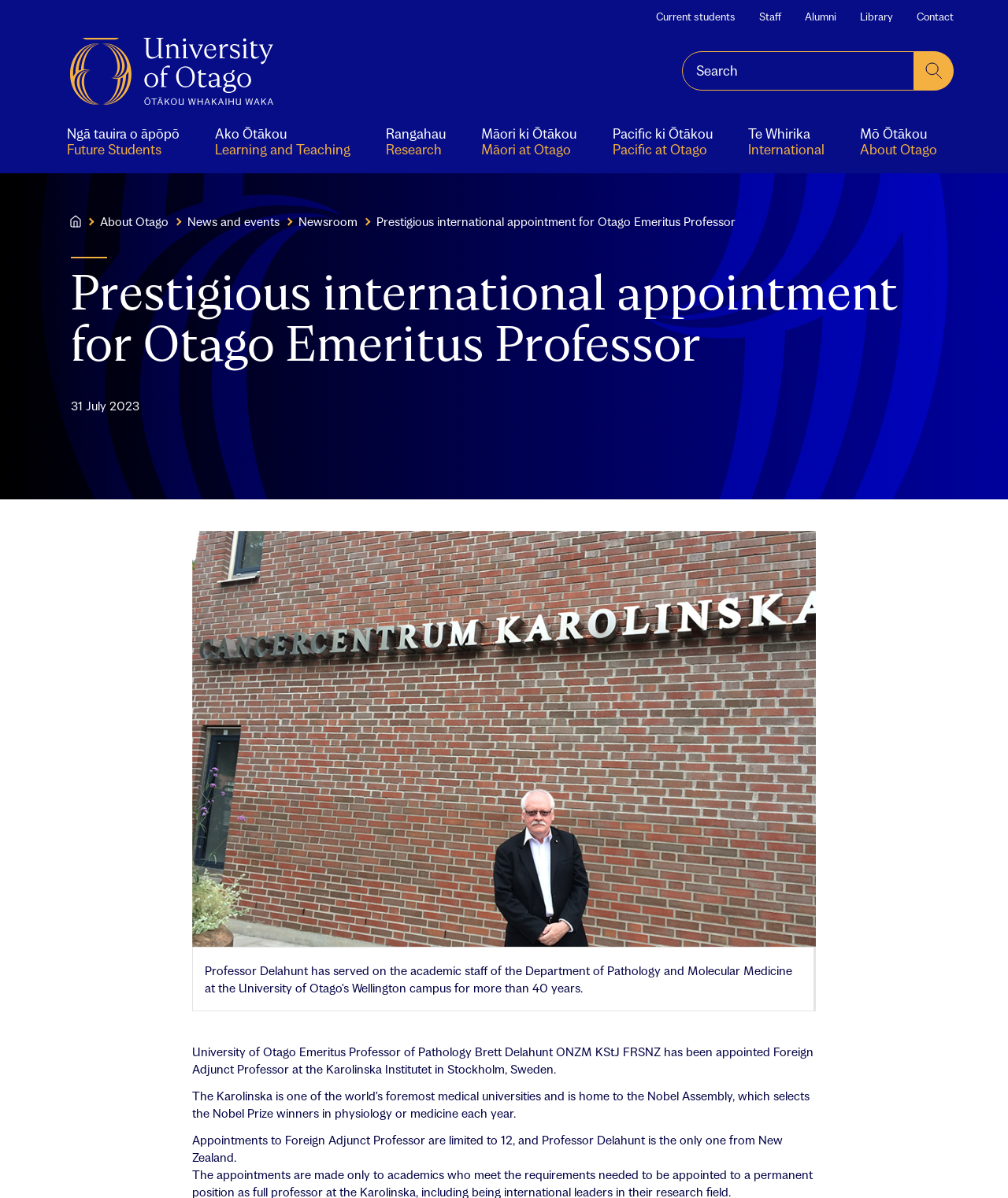Can you specify the bounding box coordinates of the area that needs to be clicked to fulfill the following instruction: "Search this website"?

[0.677, 0.043, 0.907, 0.076]